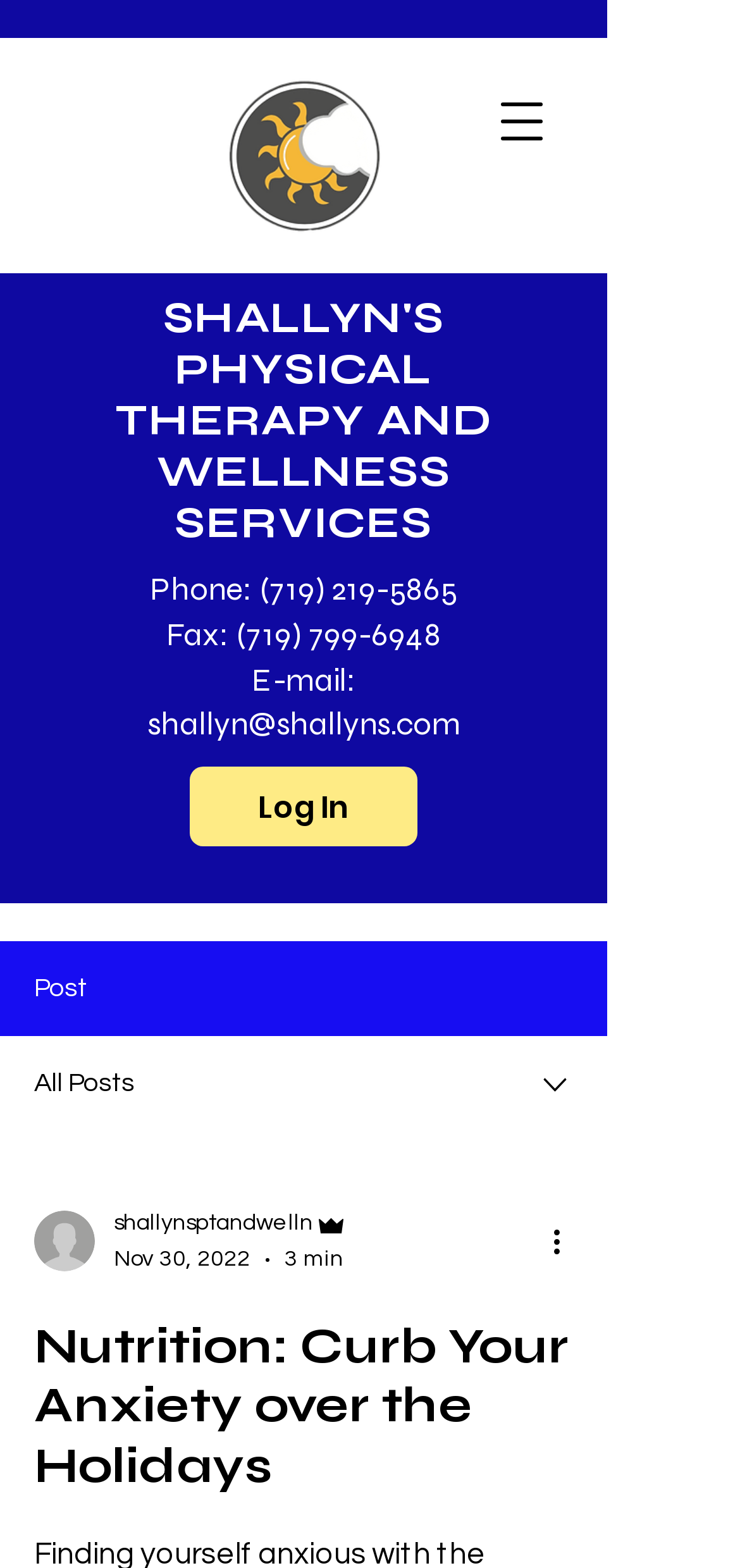Please identify the bounding box coordinates of the element's region that I should click in order to complete the following instruction: "View more actions". The bounding box coordinates consist of four float numbers between 0 and 1, i.e., [left, top, right, bottom].

[0.738, 0.777, 0.8, 0.806]